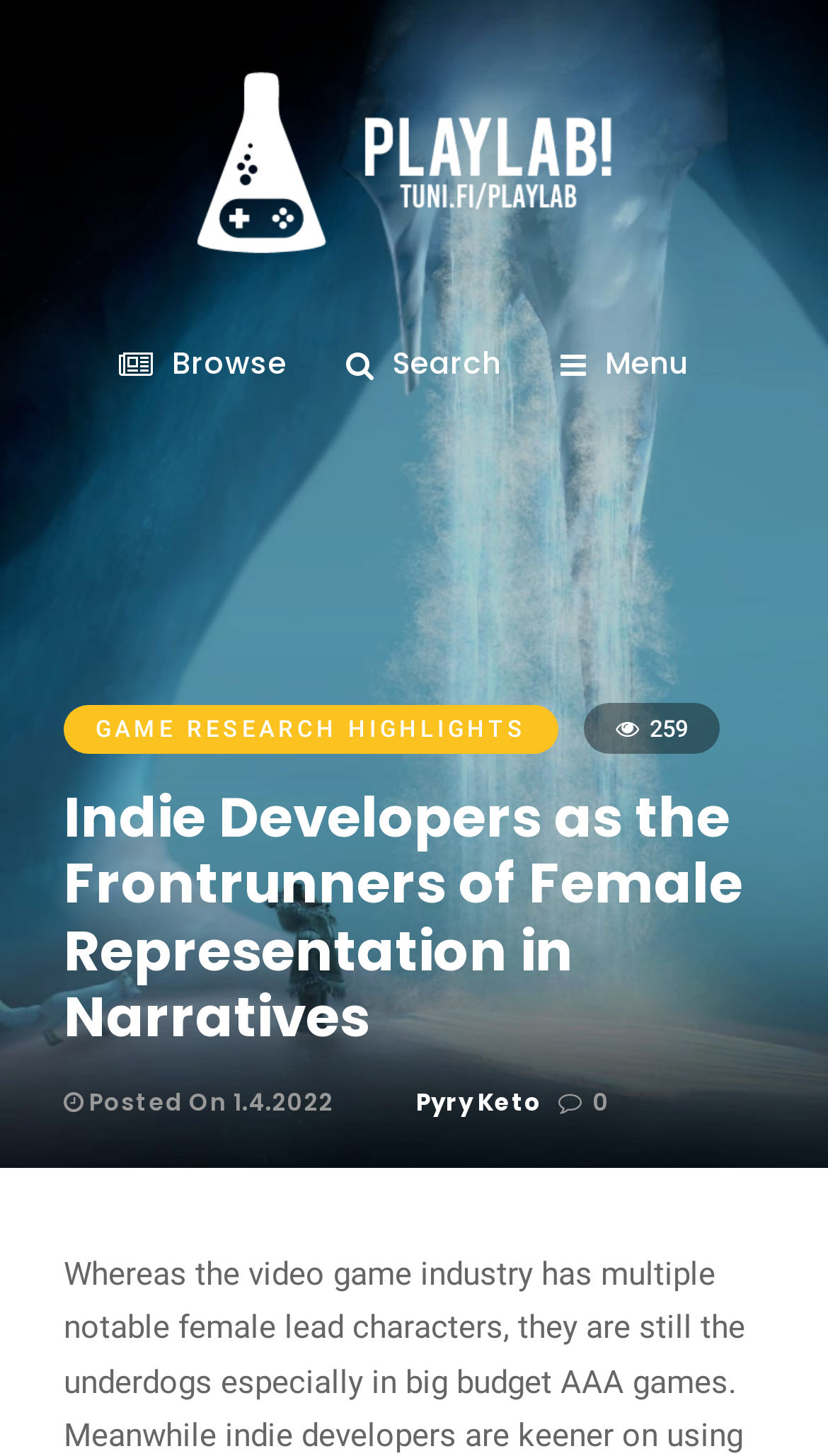How many links are there in the top navigation bar?
Provide a detailed and extensive answer to the question.

I counted the number of link elements in the top navigation bar by looking at the elements with y1 coordinates around 0.206. I found three links with the texts ' Browse', ' Search', and ' Menu'.